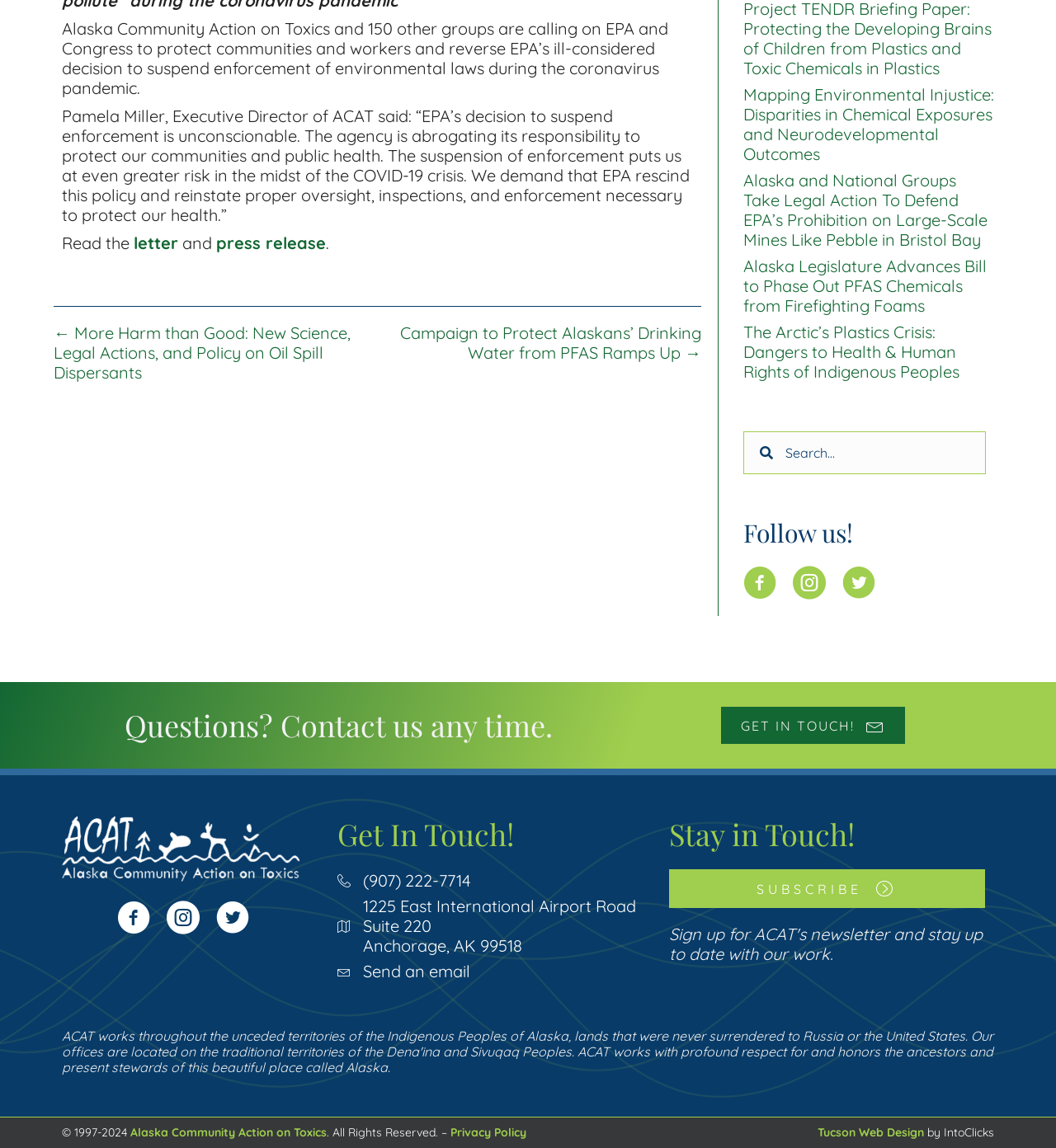Based on the element description: "Tucson Web Design", identify the bounding box coordinates for this UI element. The coordinates must be four float numbers between 0 and 1, listed as [left, top, right, bottom].

[0.774, 0.98, 0.875, 0.993]